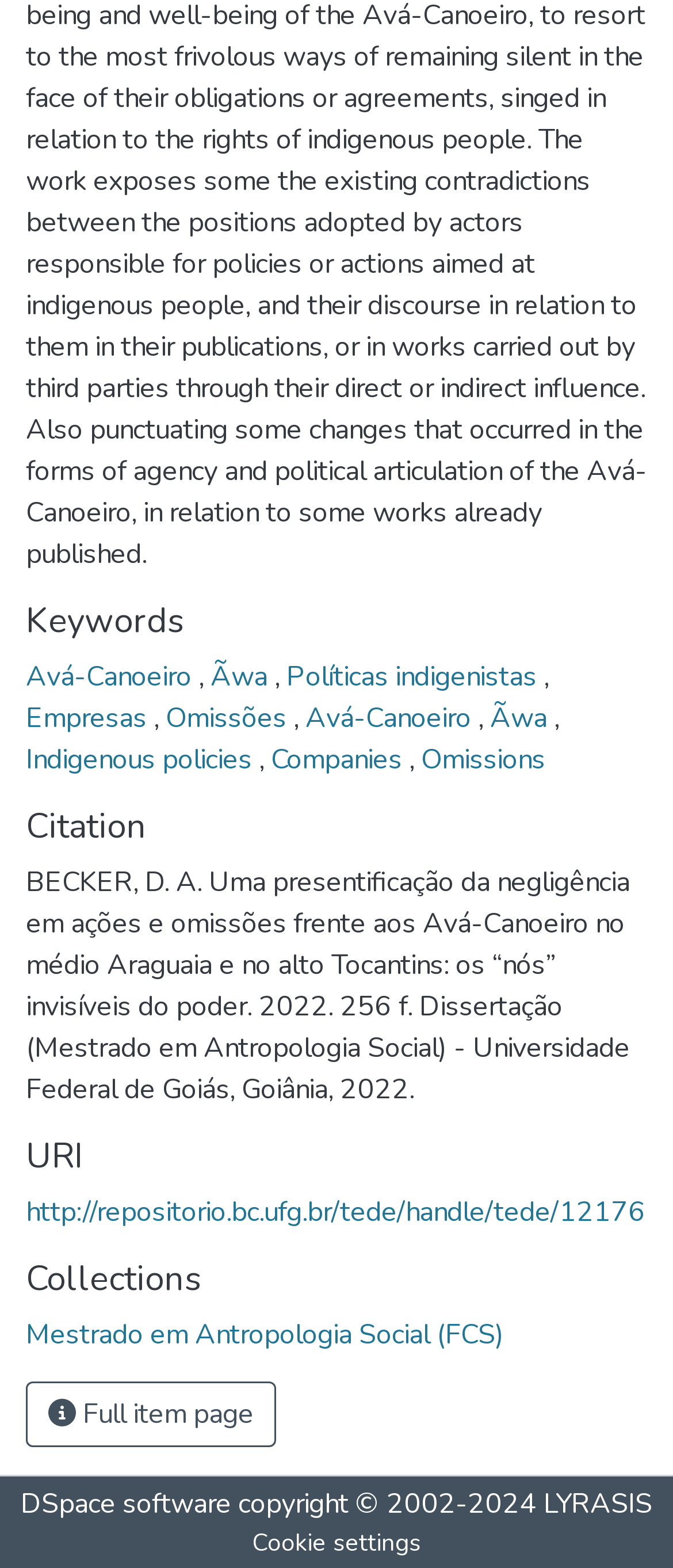Using floating point numbers between 0 and 1, provide the bounding box coordinates in the format (top-left x, top-left y, bottom-right x, bottom-right y). Locate the UI element described here: Cookie settings

[0.354, 0.973, 0.646, 0.996]